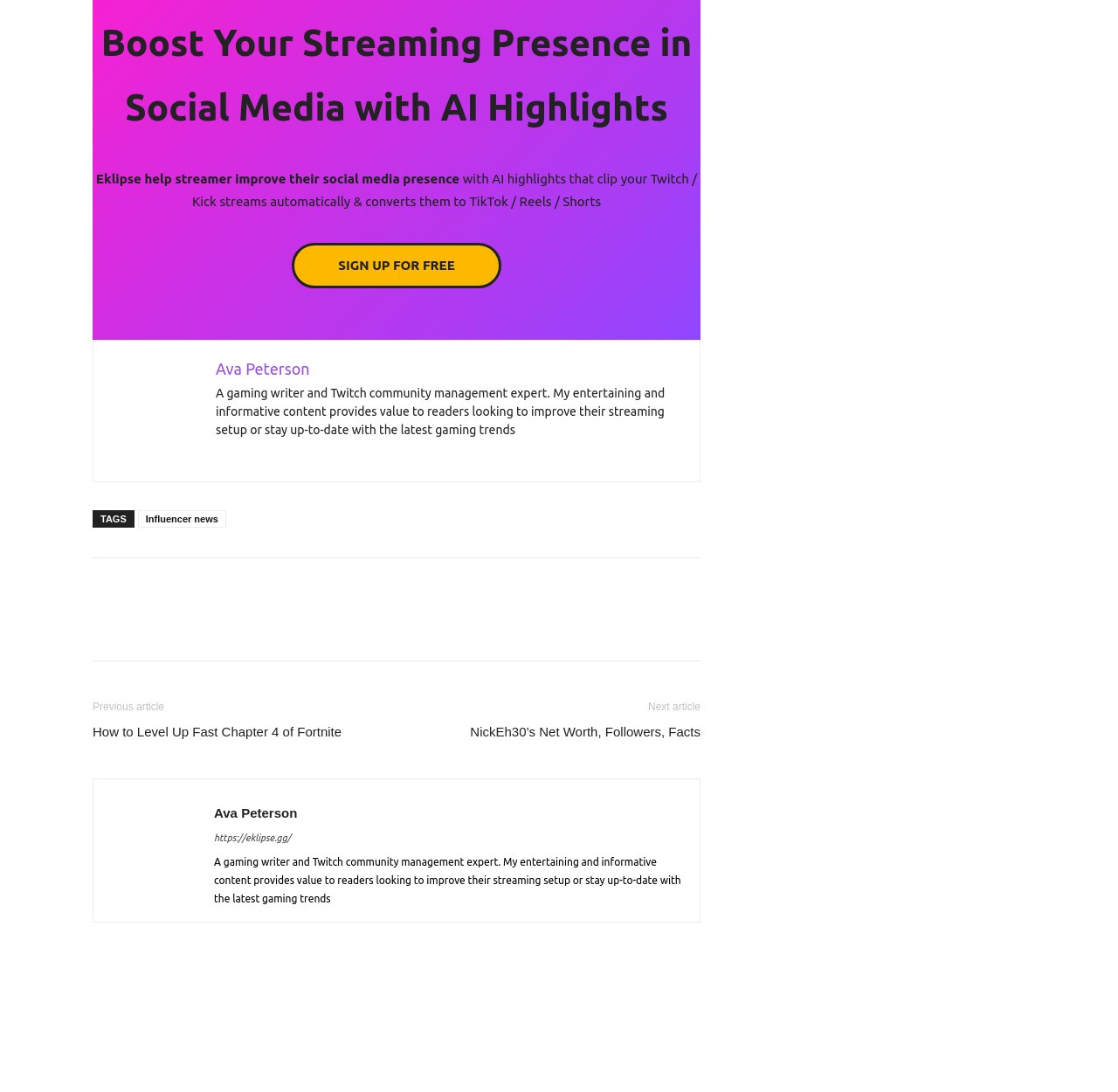How can users sign up?
Using the visual information from the image, give a one-word or short-phrase answer.

Click 'SIGN UP FOR FREE'